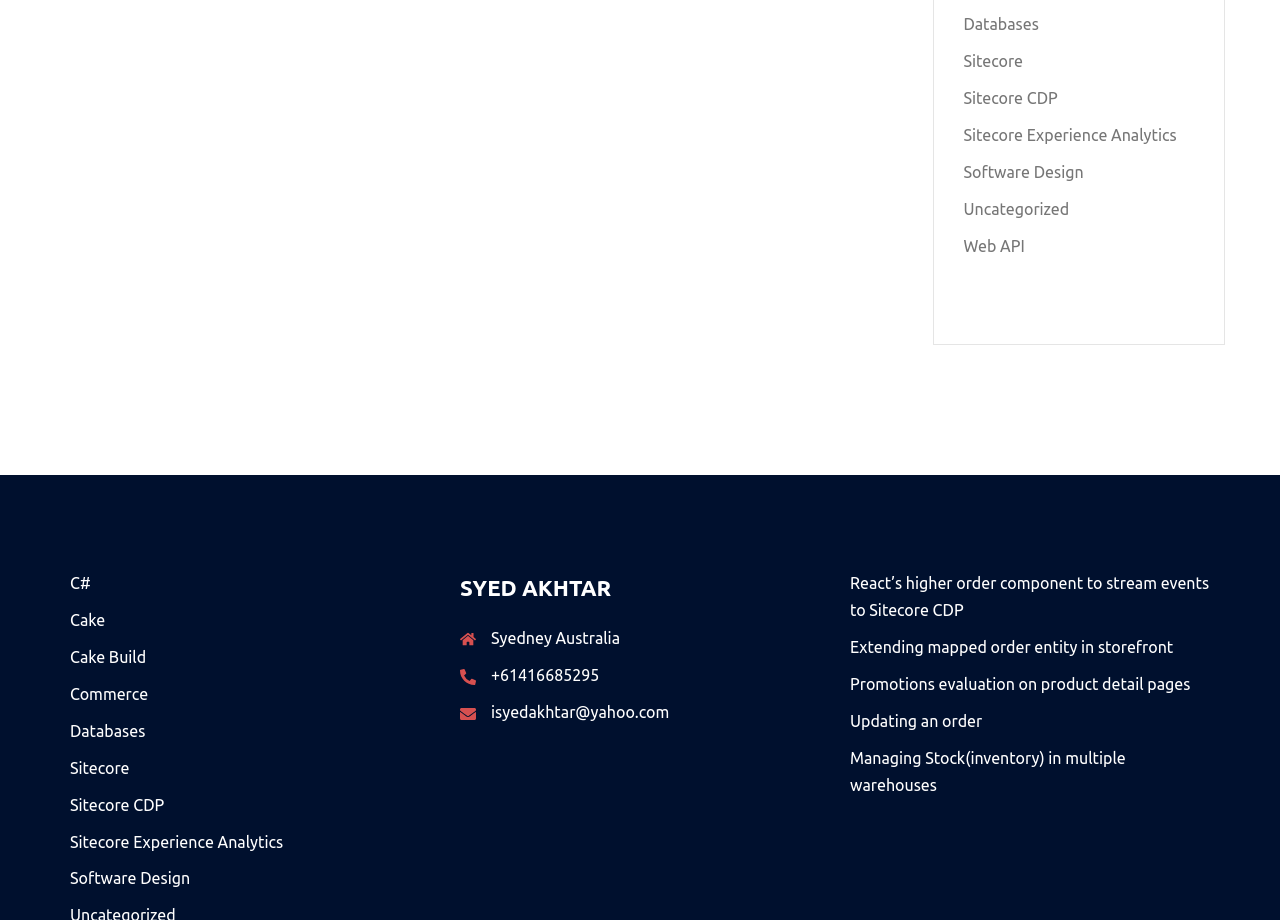Determine the bounding box coordinates for the area that needs to be clicked to fulfill this task: "Click on Databases". The coordinates must be given as four float numbers between 0 and 1, i.e., [left, top, right, bottom].

[0.753, 0.017, 0.812, 0.036]